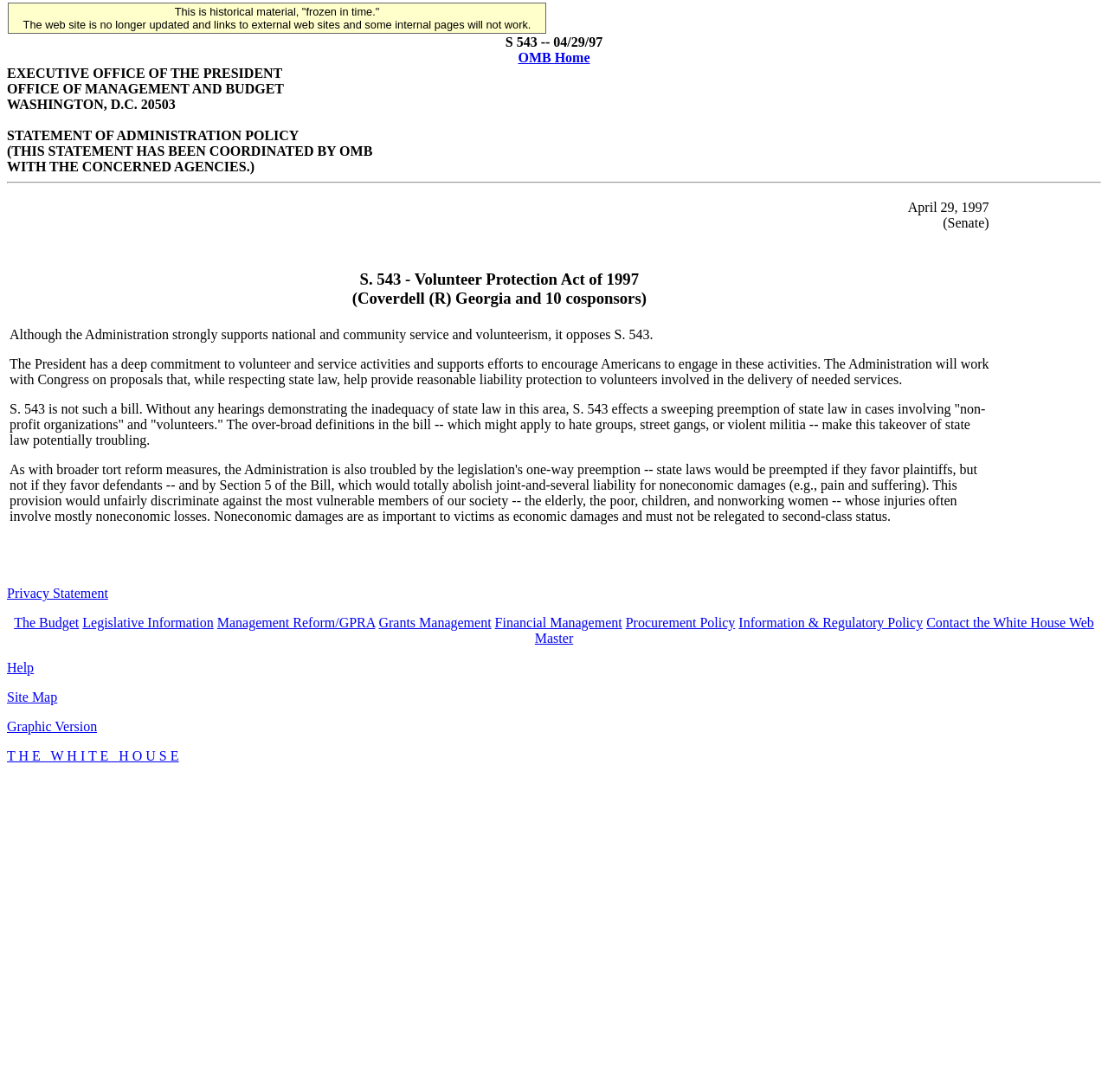Find the bounding box coordinates of the clickable element required to execute the following instruction: "Contact the White House Web Master". Provide the coordinates as four float numbers between 0 and 1, i.e., [left, top, right, bottom].

[0.483, 0.564, 0.987, 0.591]